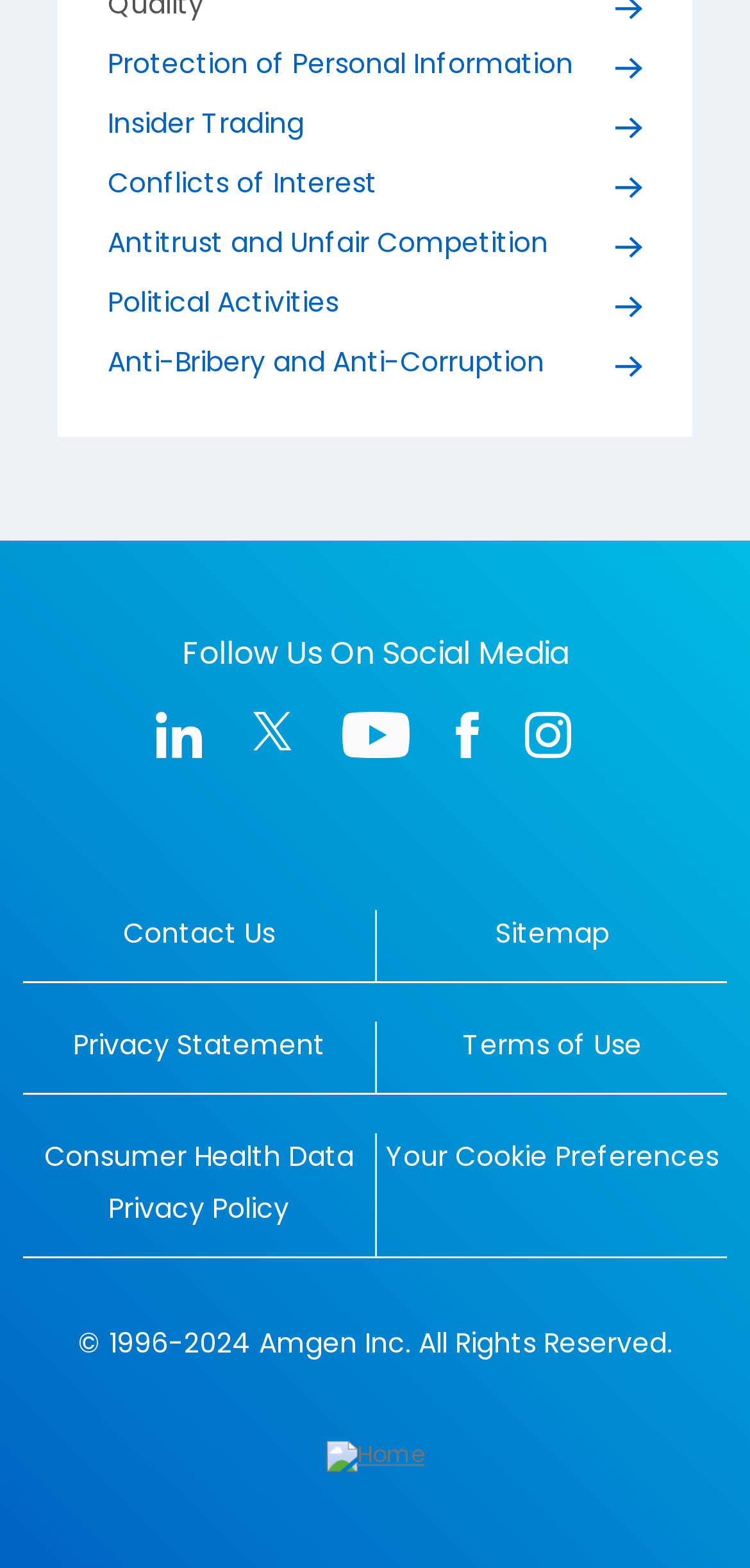Please locate the bounding box coordinates of the element that should be clicked to achieve the given instruction: "Follow us on LinkedIn".

[0.208, 0.454, 0.301, 0.485]